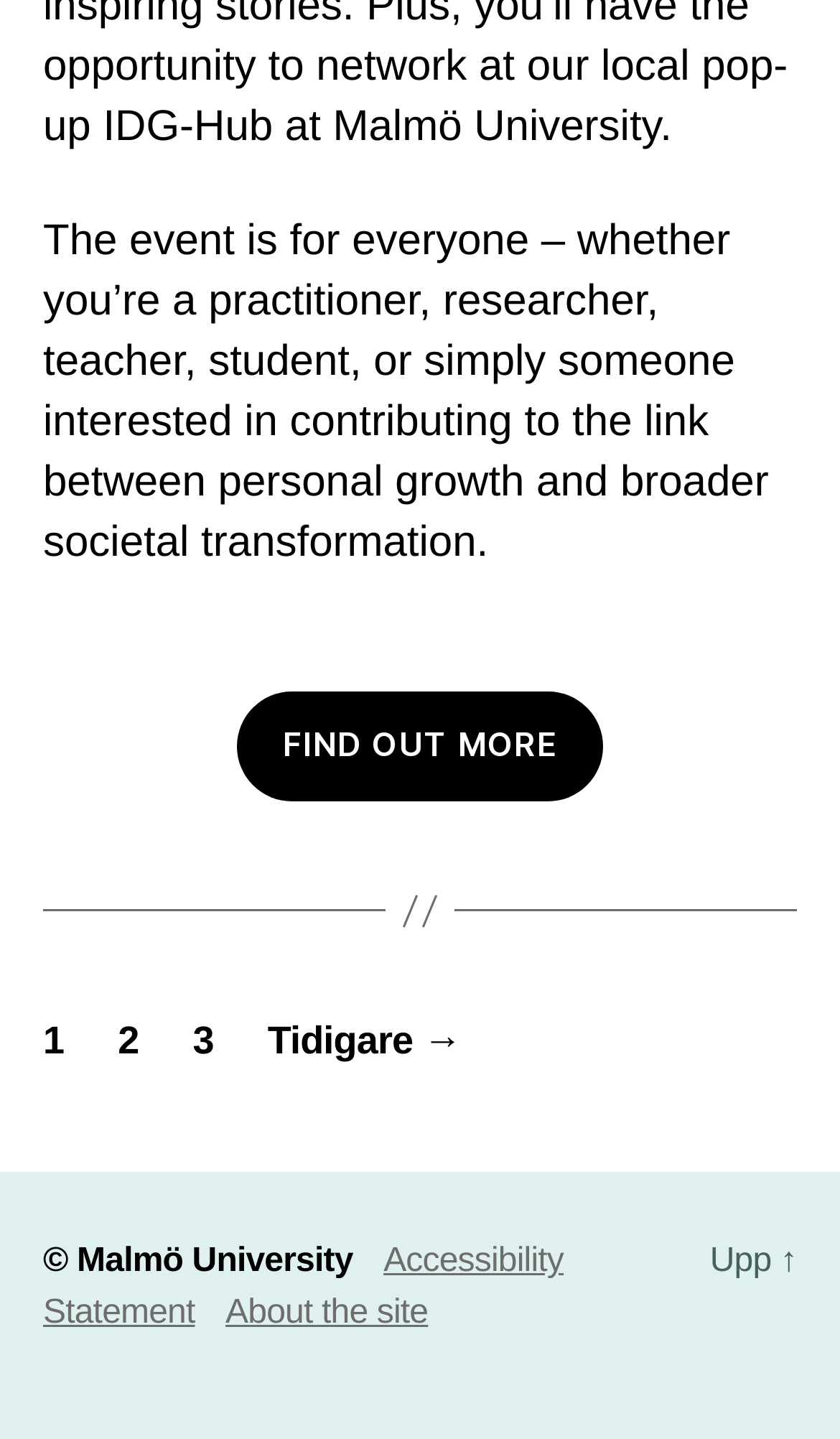What is the copyright information?
Using the image as a reference, answer the question in detail.

The copyright information is '© Malmö University', which is stated in the StaticText element at the bottom of the page.